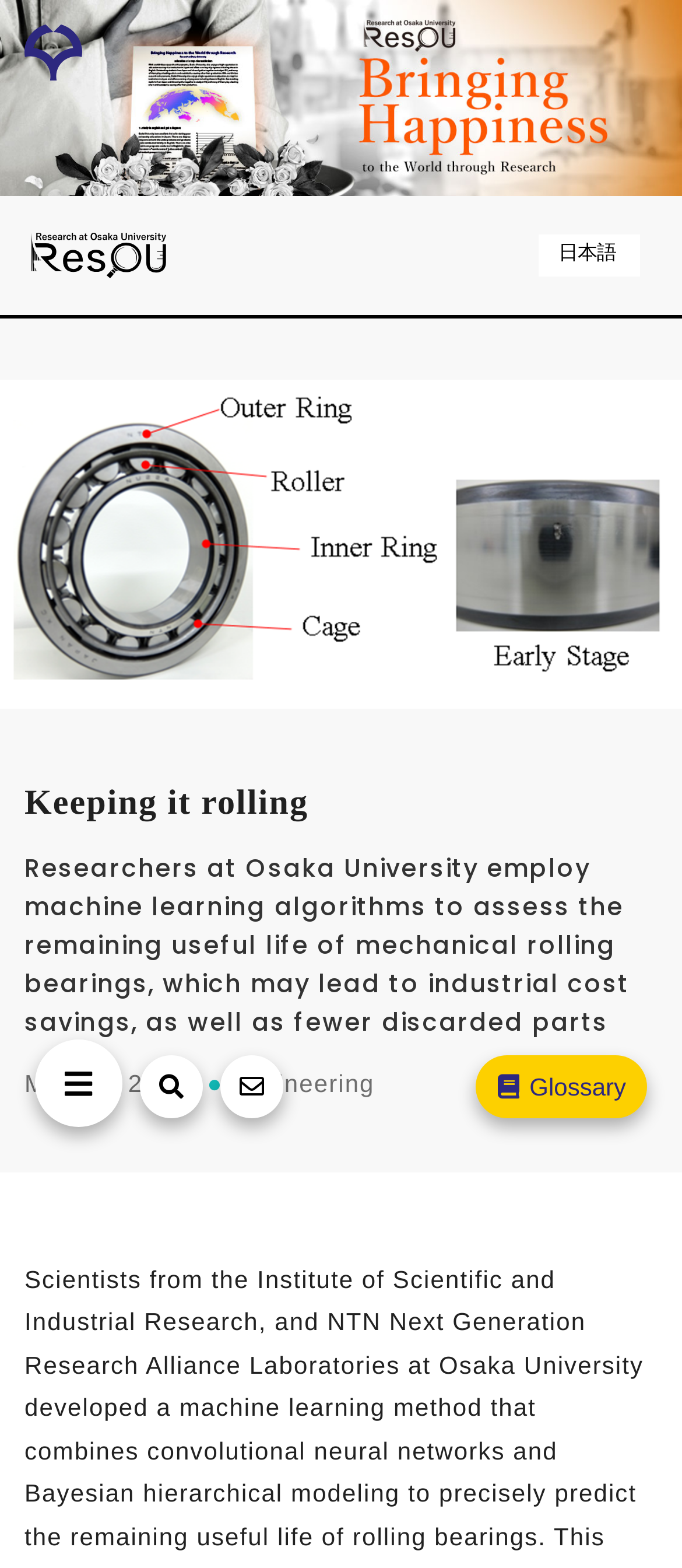What is the date of the research?
Answer with a single word or phrase by referring to the visual content.

May 24, 2021